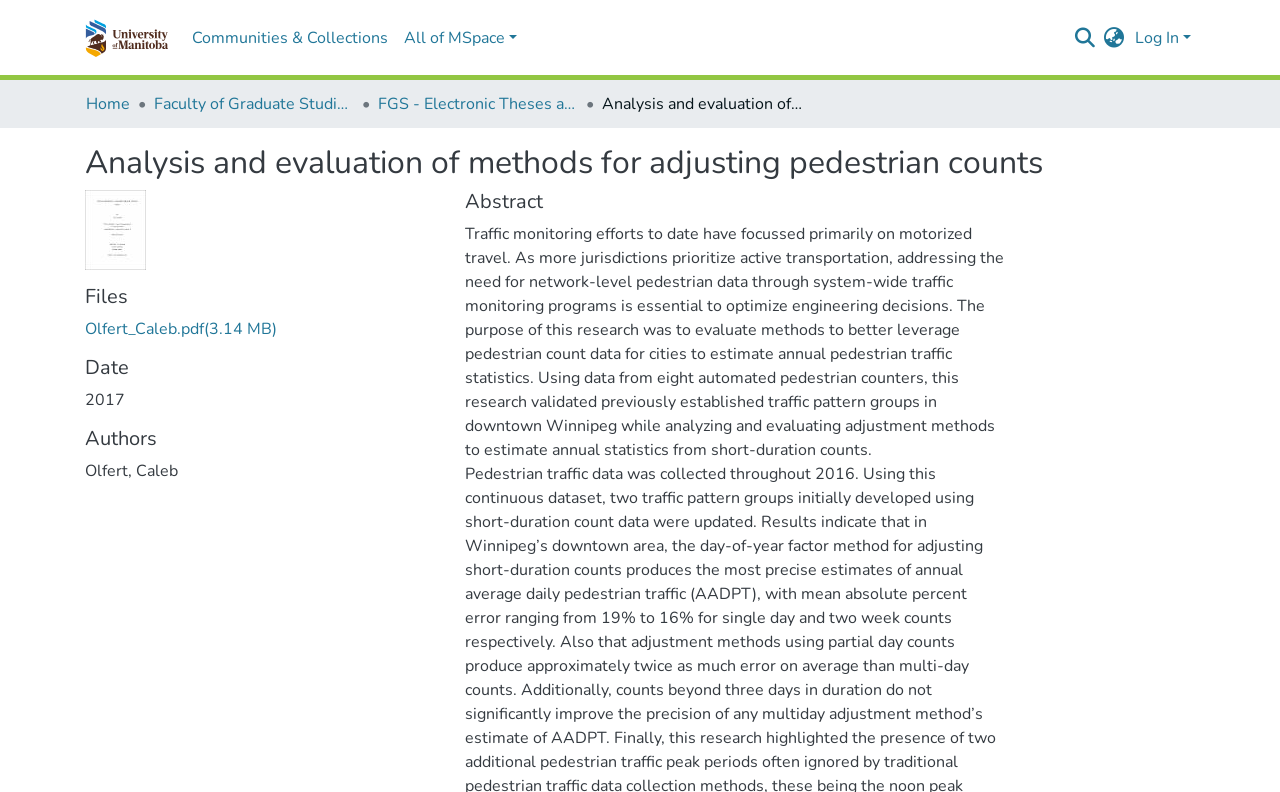Who is the author of the document?
Look at the image and construct a detailed response to the question.

The author of the document is mentioned in the 'Authors' section, which lists 'Olfert, Caleb' as the author.